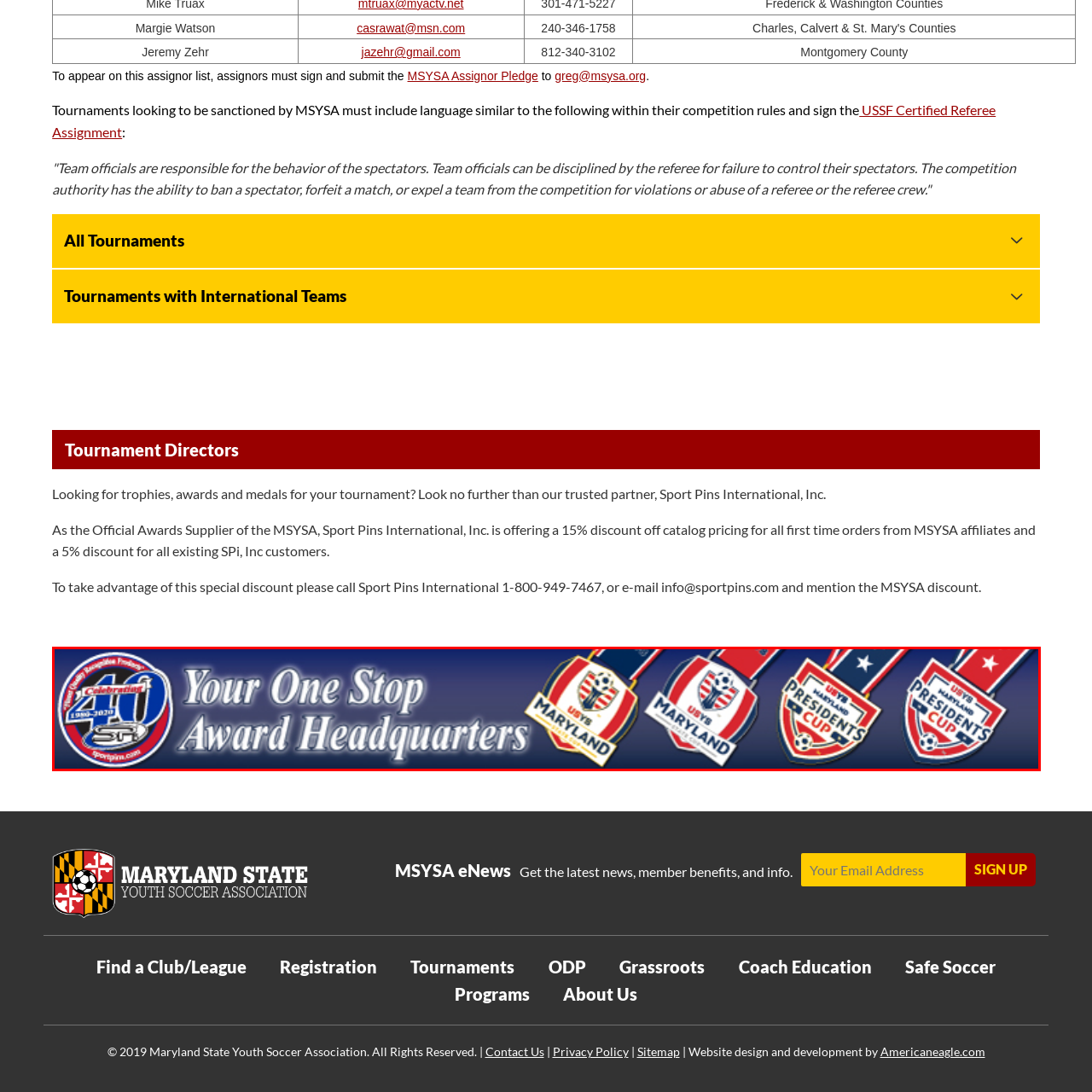Observe the content highlighted by the red box and supply a one-word or short phrase answer to the question: What is the dominant color of the banner?

Dark blue